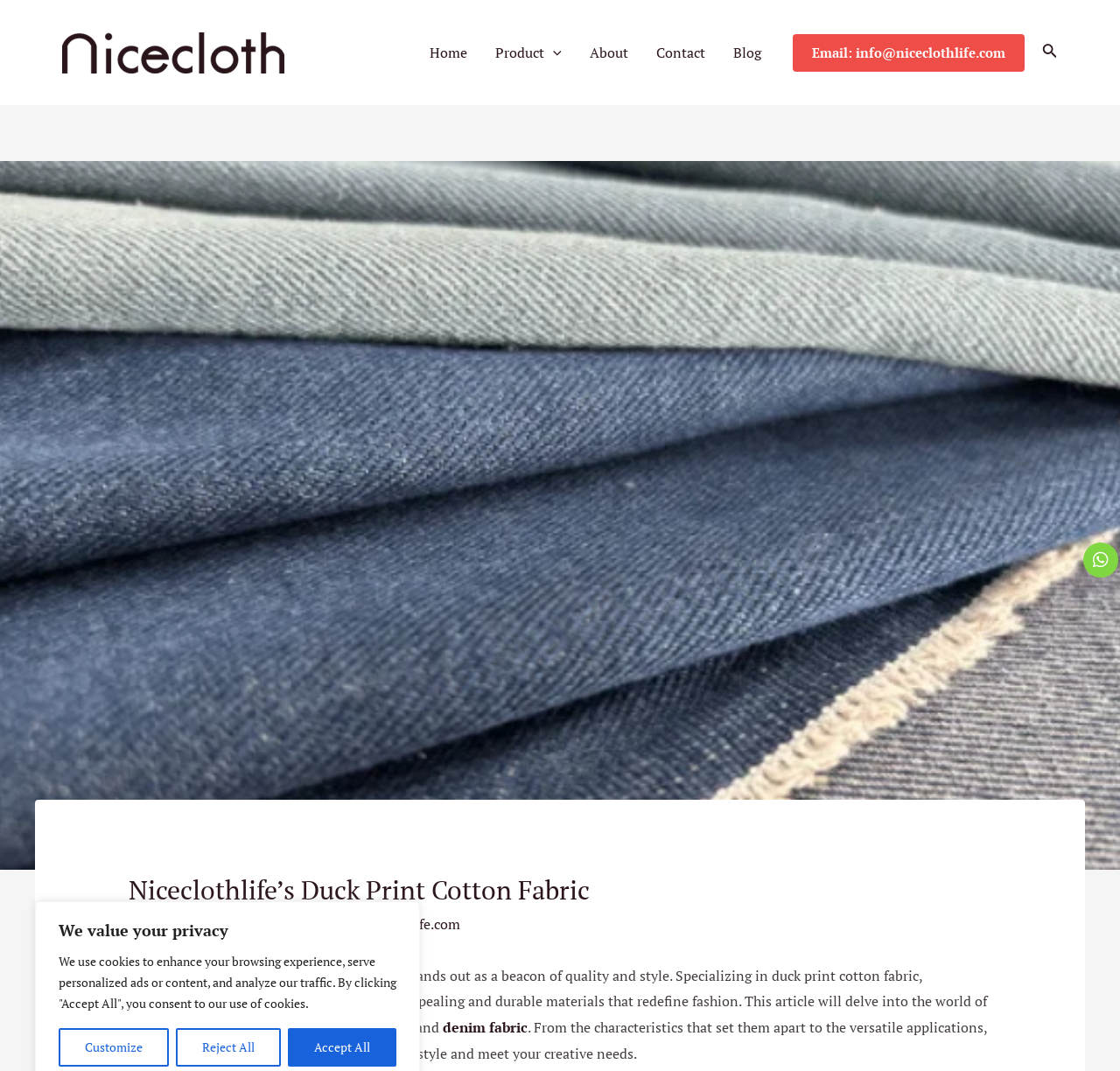Determine the bounding box coordinates of the area to click in order to meet this instruction: "Read the 'Blog' article".

[0.642, 0.0, 0.692, 0.098]